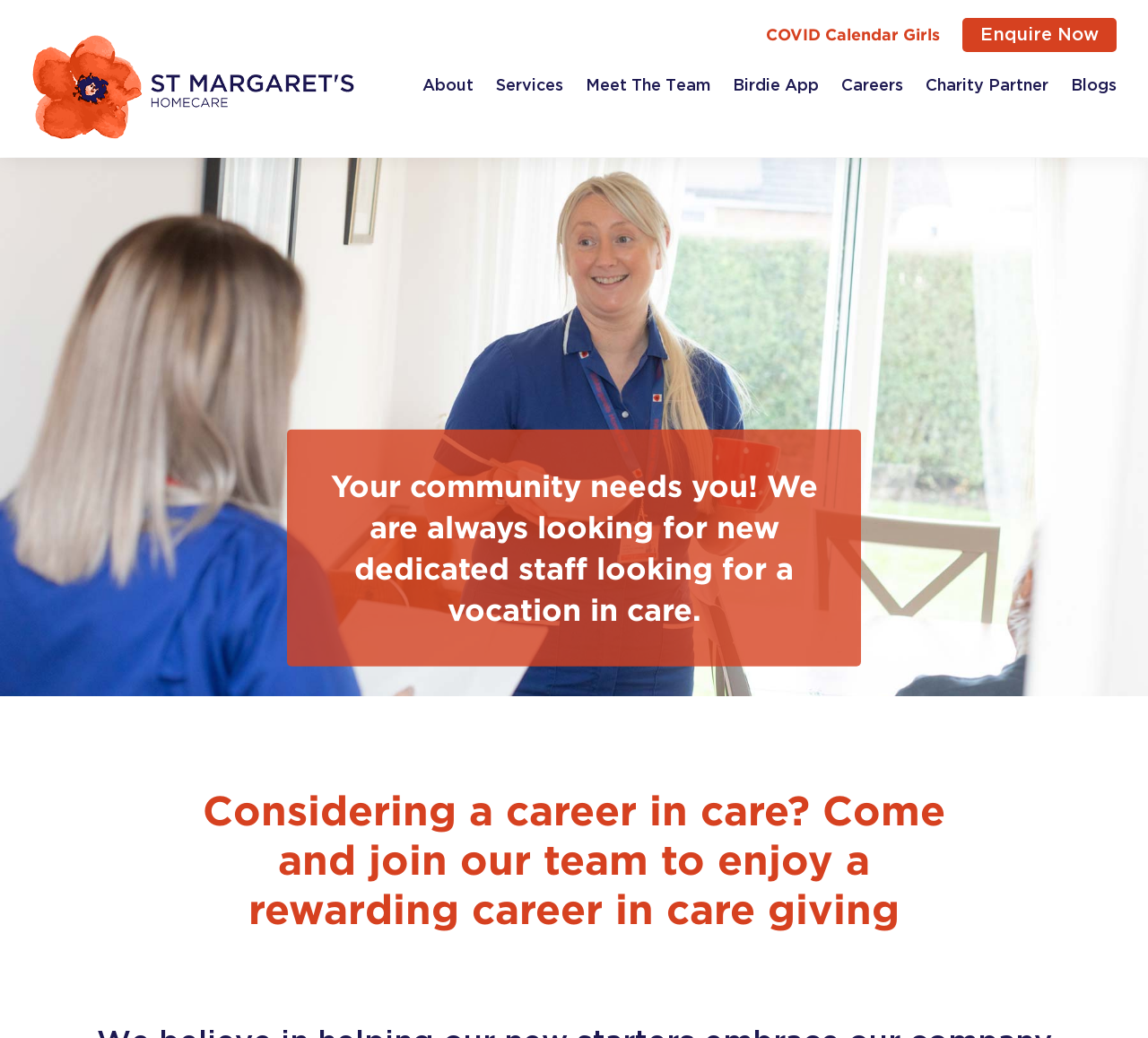Could you locate the bounding box coordinates for the section that should be clicked to accomplish this task: "Click the 'Contact Us Today' link".

None